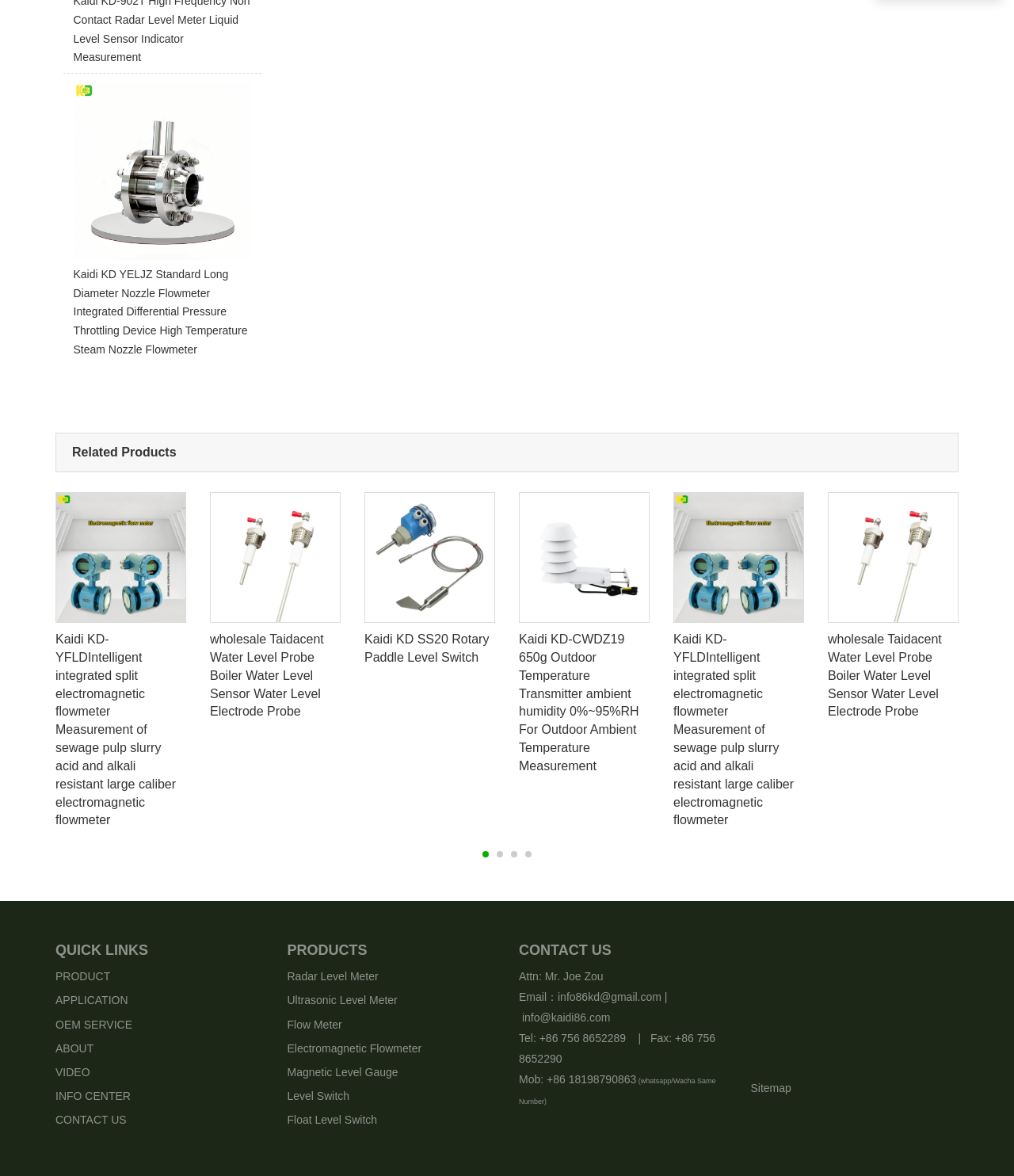What is the phone number provided for contact?
Using the image as a reference, answer the question in detail.

The phone number provided for contact is '+86 756 8652289', as mentioned in the 'CONTACT US' section.